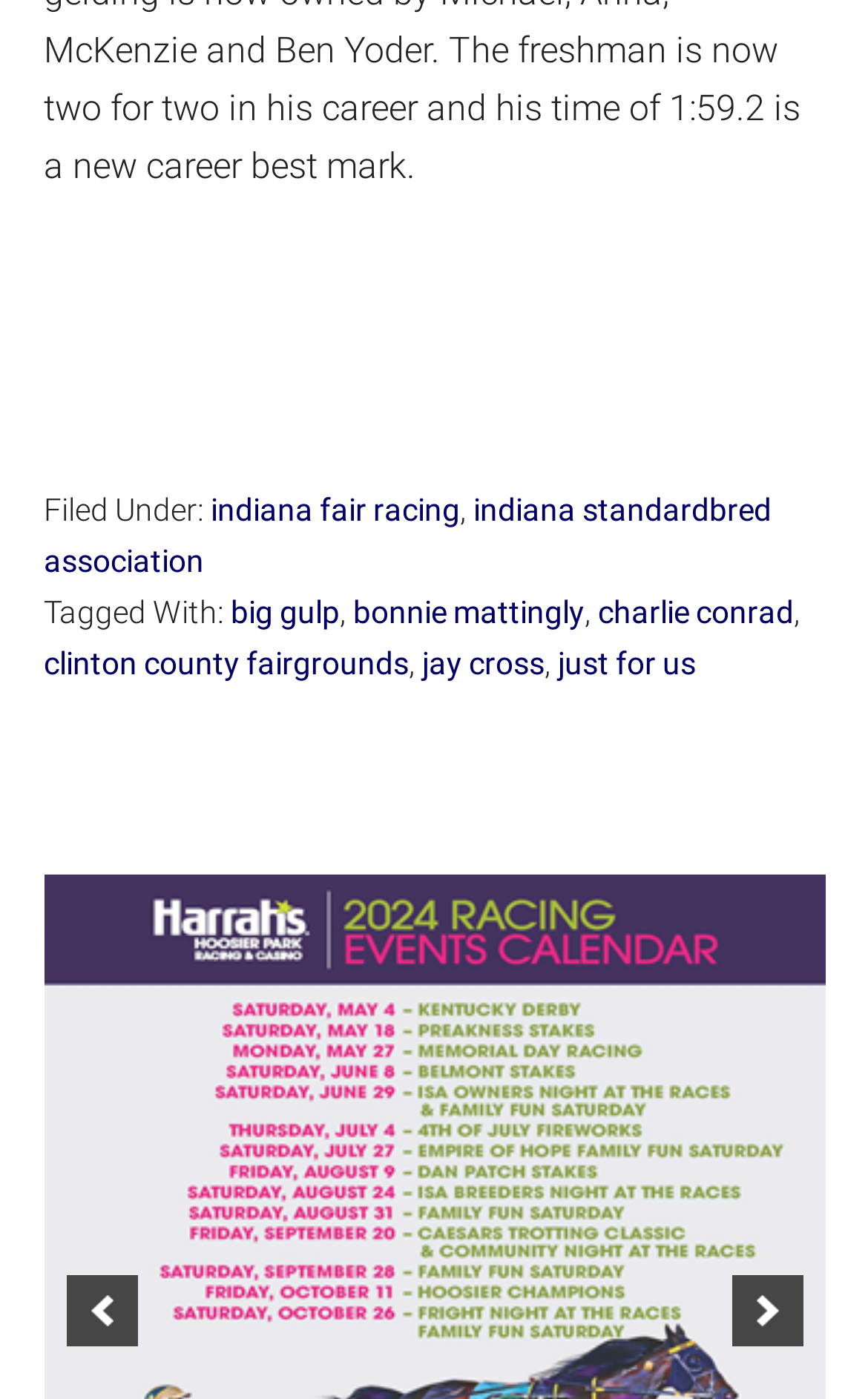What is the last tag in the 'Tagged With:' section?
Please give a detailed and elaborate explanation in response to the question.

I looked at the 'Tagged With:' section and found the last link element, which is 'just for us'.